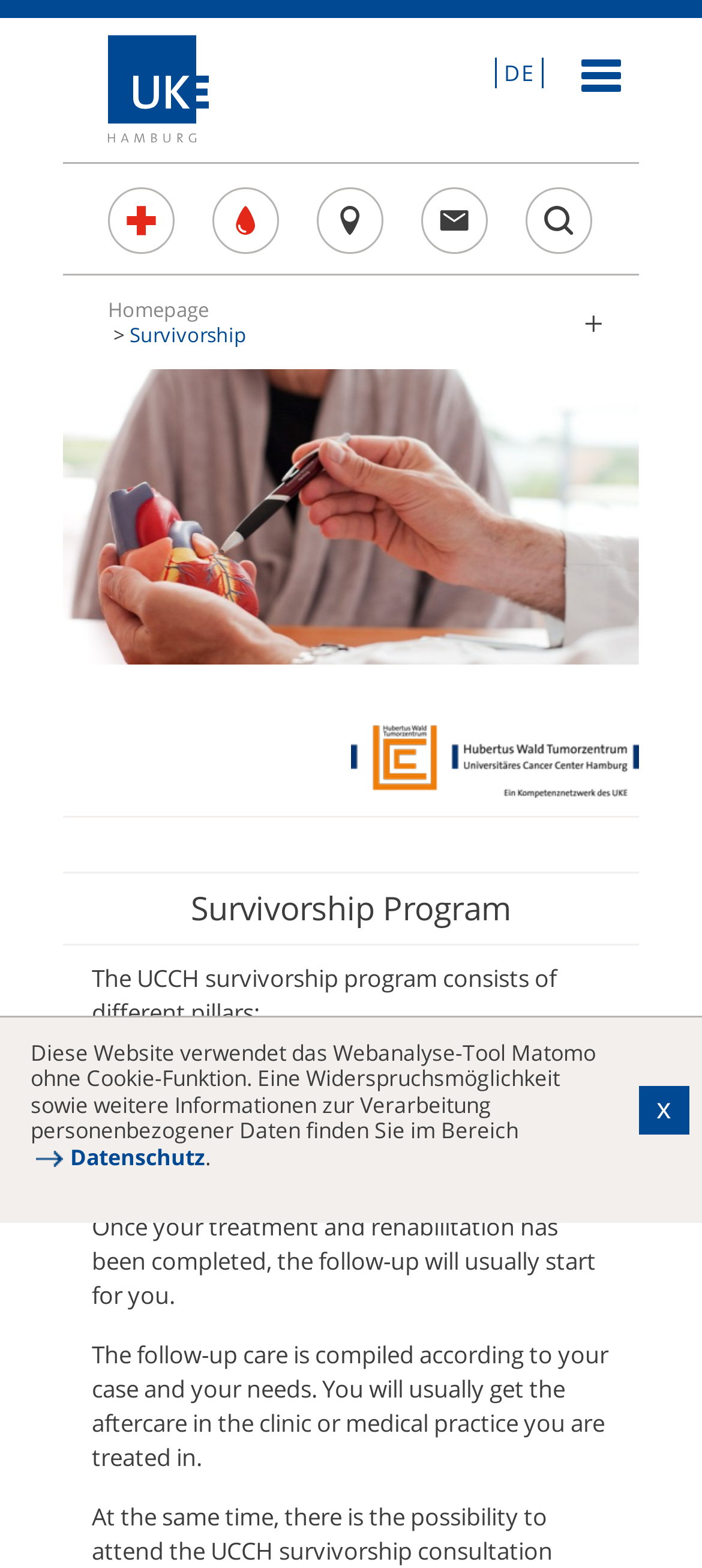Based on the description "name="et_pb_signup_lastname" placeholder="Last Name"", find the bounding box of the specified UI element.

None